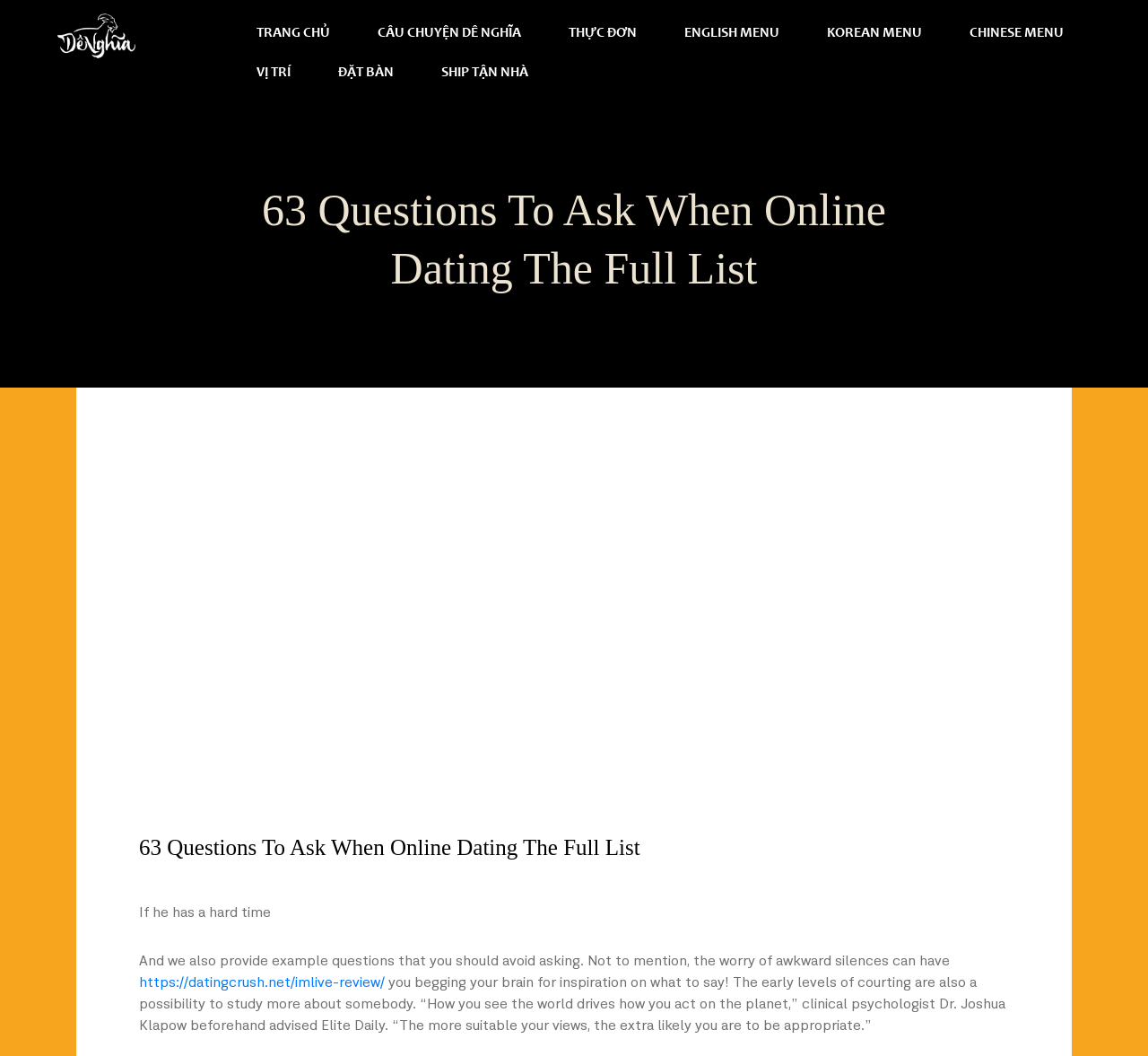What is the profession of Dr. Joshua Klapow?
Craft a detailed and extensive response to the question.

Dr. Joshua Klapow is a clinical psychologist, as mentioned in the static text element that quotes him, '“How you see the world drives how you act on the planet,” clinical psychologist Dr. Joshua Klapow beforehand advised Elite Daily.'